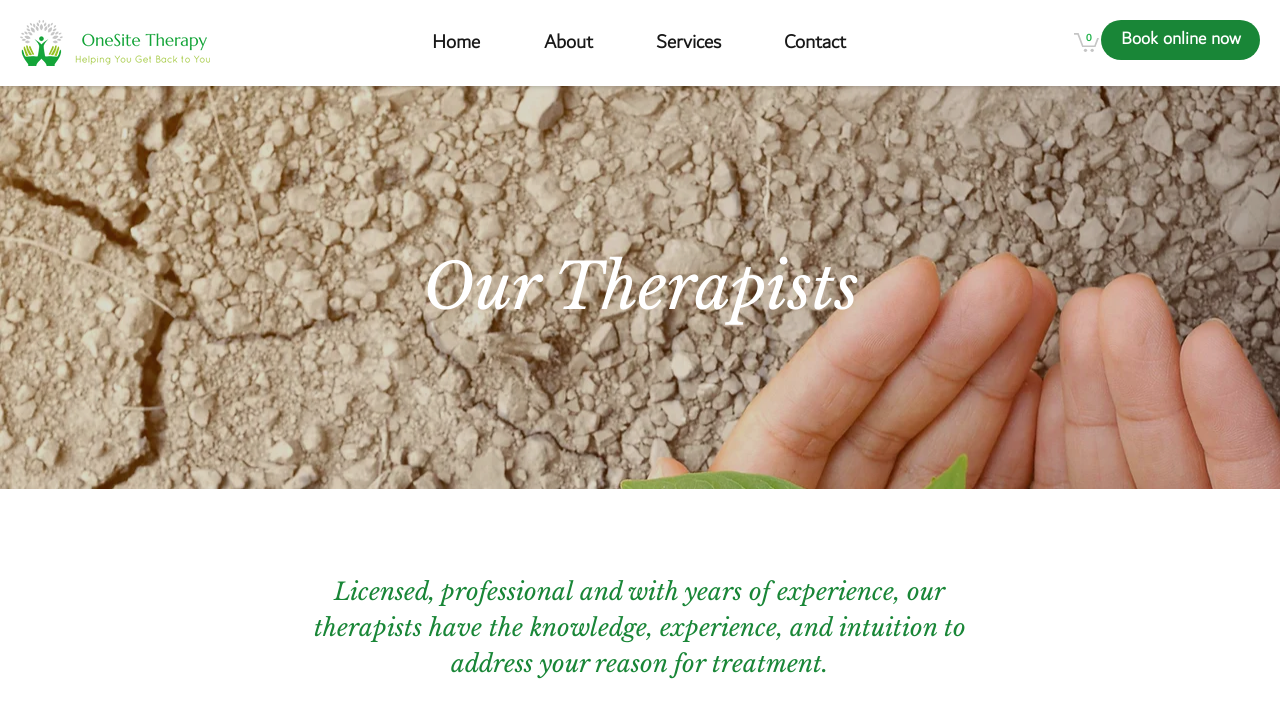Please analyze the image and provide a thorough answer to the question:
Is there a cart icon on the webpage?

I searched for a cart icon and found a button element with the text 'Cart with 0 items', which indicates the presence of a cart icon.